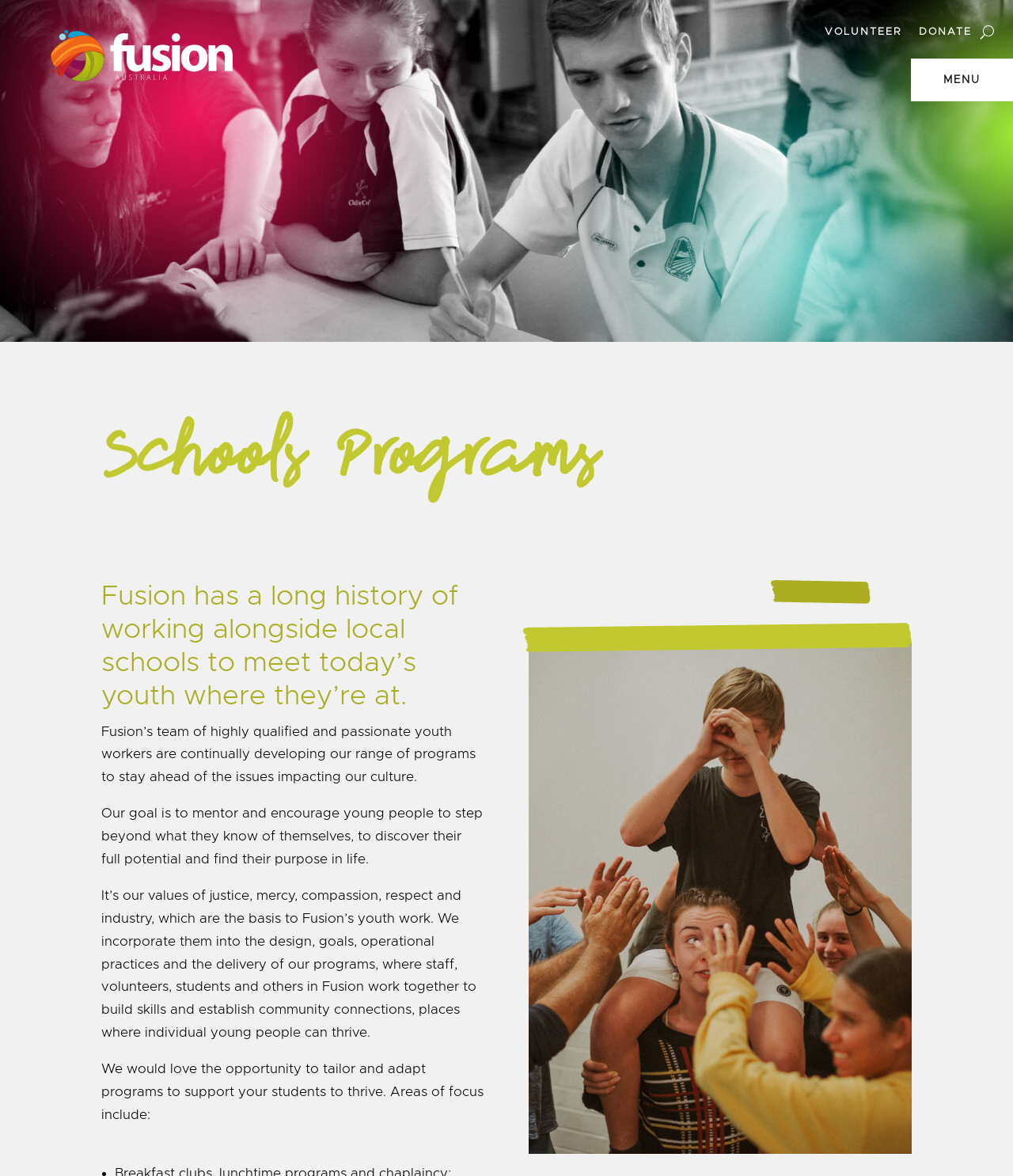Offer a meticulous description of the webpage's structure and content.

The webpage is about Fusion Australia's Schools Programs. At the top left corner, there is a link accompanied by an image, which is likely a logo. On the top right corner, there are three links: "VOLUNTEER", "DONATE", and a button with the letter "U". 

Below the top section, there is a main content area. The title "Schools Programs" is prominently displayed, followed by a subtitle that explains Fusion's mission in working with local schools. 

There are three paragraphs of text that describe Fusion's approach to youth work, including their values and goals. The text is positioned on the left side of the page, with a moderate font size. 

On the right side of the page, there are two images, one above the other. The top image is smaller and appears to be a graphic or icon, while the bottom image is larger and may be a photo or illustration related to the schools program. 

Overall, the webpage has a clean and simple layout, with a focus on presenting information about Fusion's schools programs in a clear and concise manner.